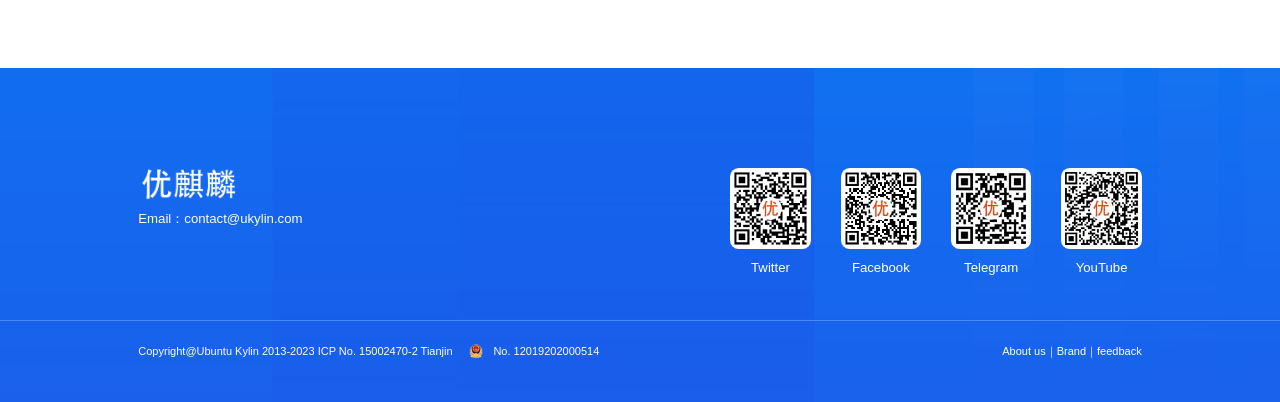Identify the bounding box coordinates for the UI element described as follows: "aria-label="Trip Advisor App Icon"". Ensure the coordinates are four float numbers between 0 and 1, formatted as [left, top, right, bottom].

None